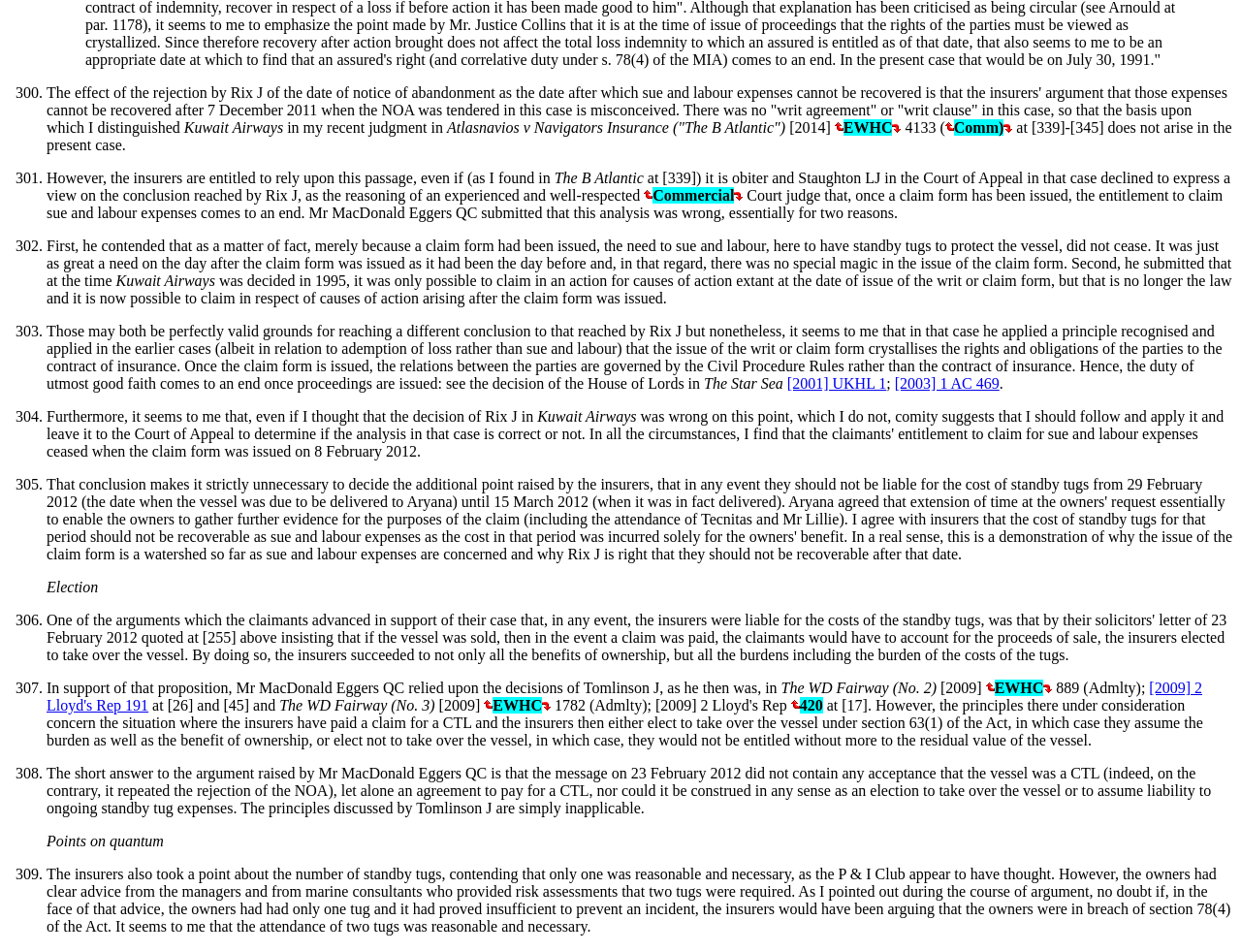Determine the bounding box for the described HTML element: "[2001] UKHL 1". Ensure the coordinates are four float numbers between 0 and 1 in the format [left, top, right, bottom].

[0.634, 0.394, 0.714, 0.411]